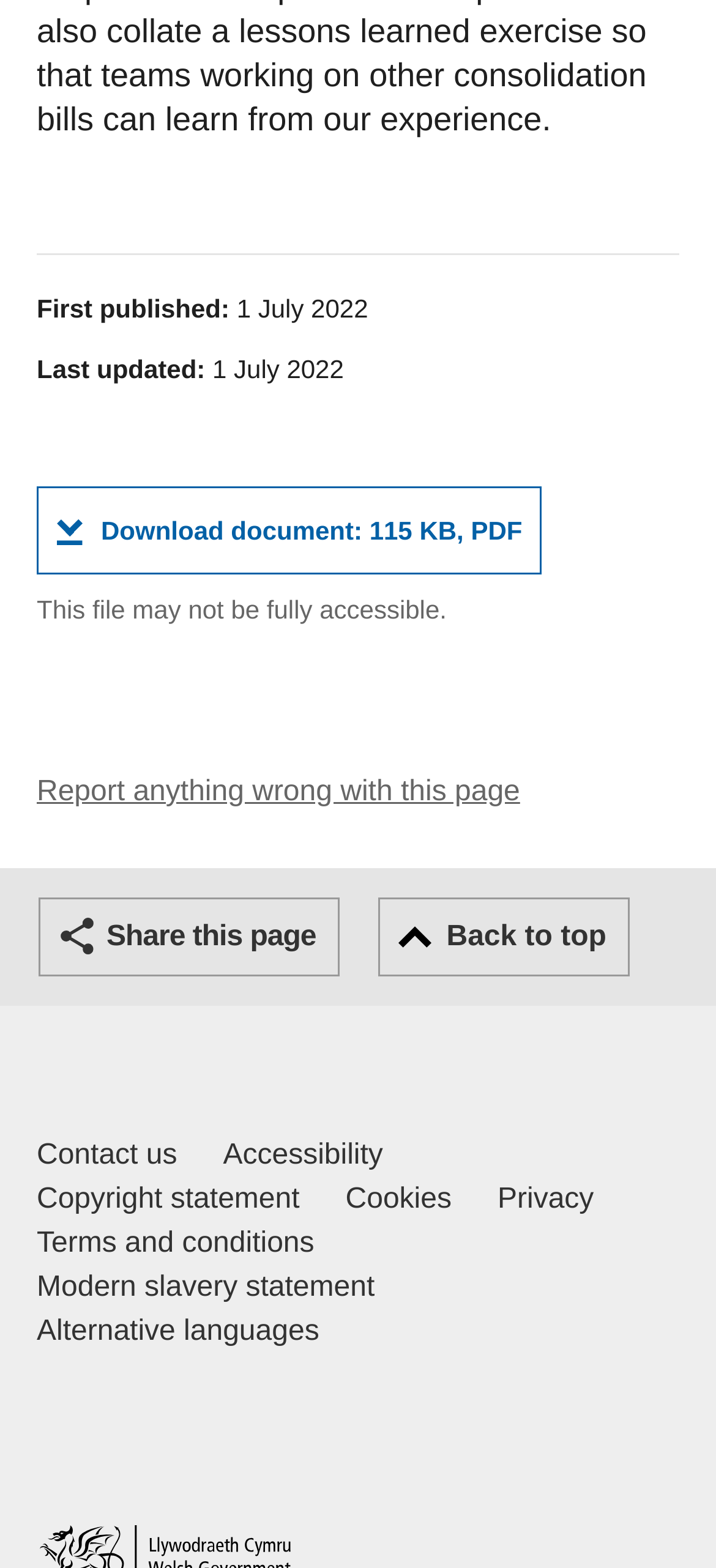Please indicate the bounding box coordinates for the clickable area to complete the following task: "Go back to top". The coordinates should be specified as four float numbers between 0 and 1, i.e., [left, top, right, bottom].

[0.529, 0.572, 0.88, 0.622]